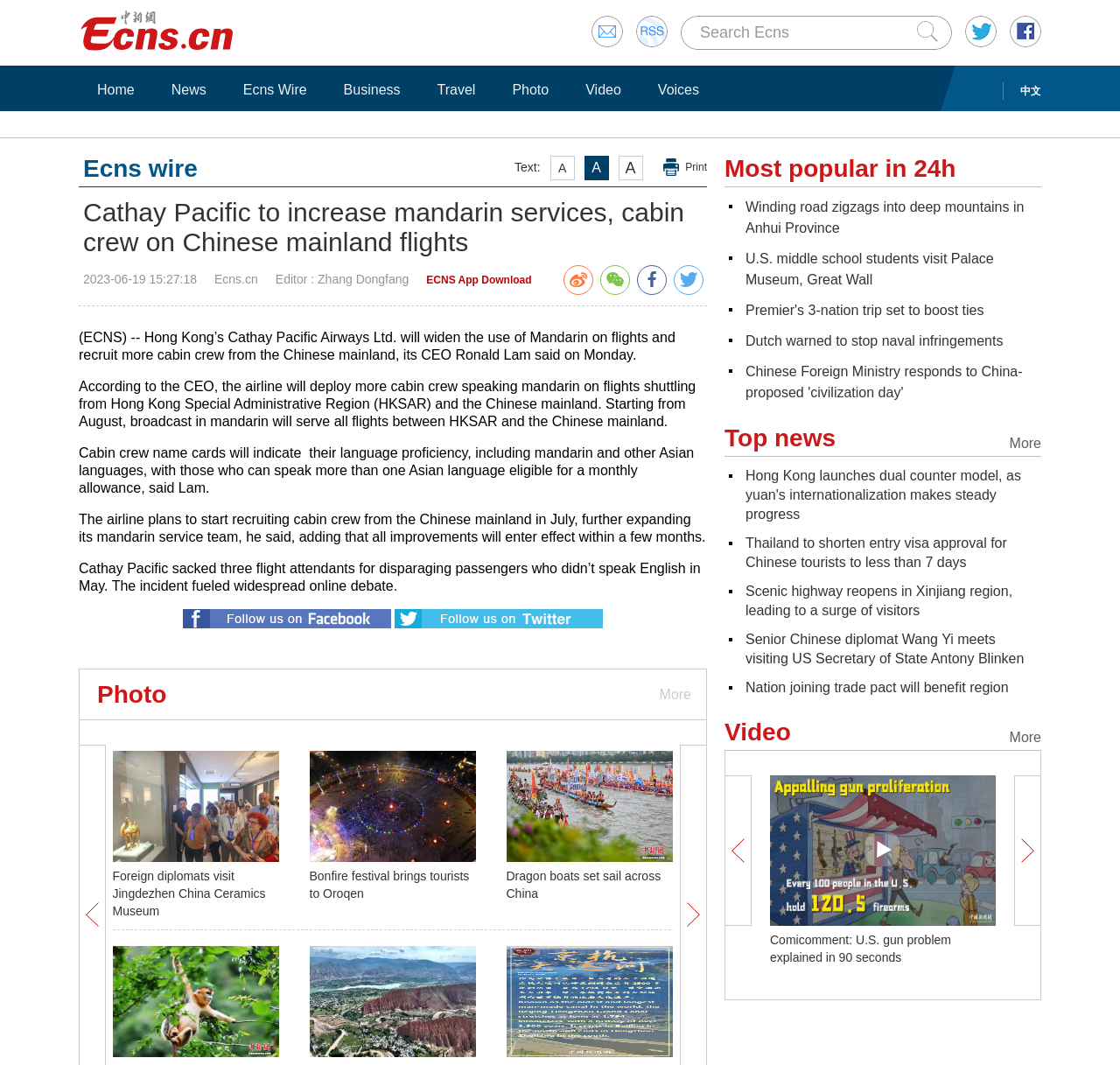What is the date of the news article?
Use the image to answer the question with a single word or phrase.

2023-06-19